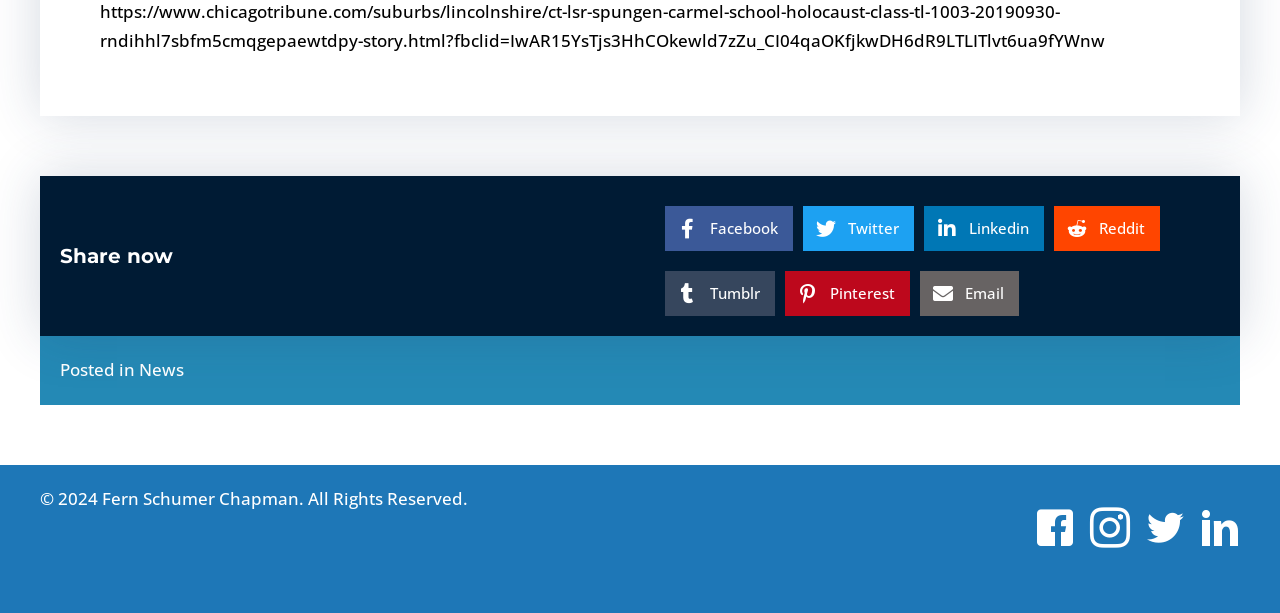Please mark the bounding box coordinates of the area that should be clicked to carry out the instruction: "View author's LinkedIn profile".

[0.938, 0.829, 0.969, 0.904]